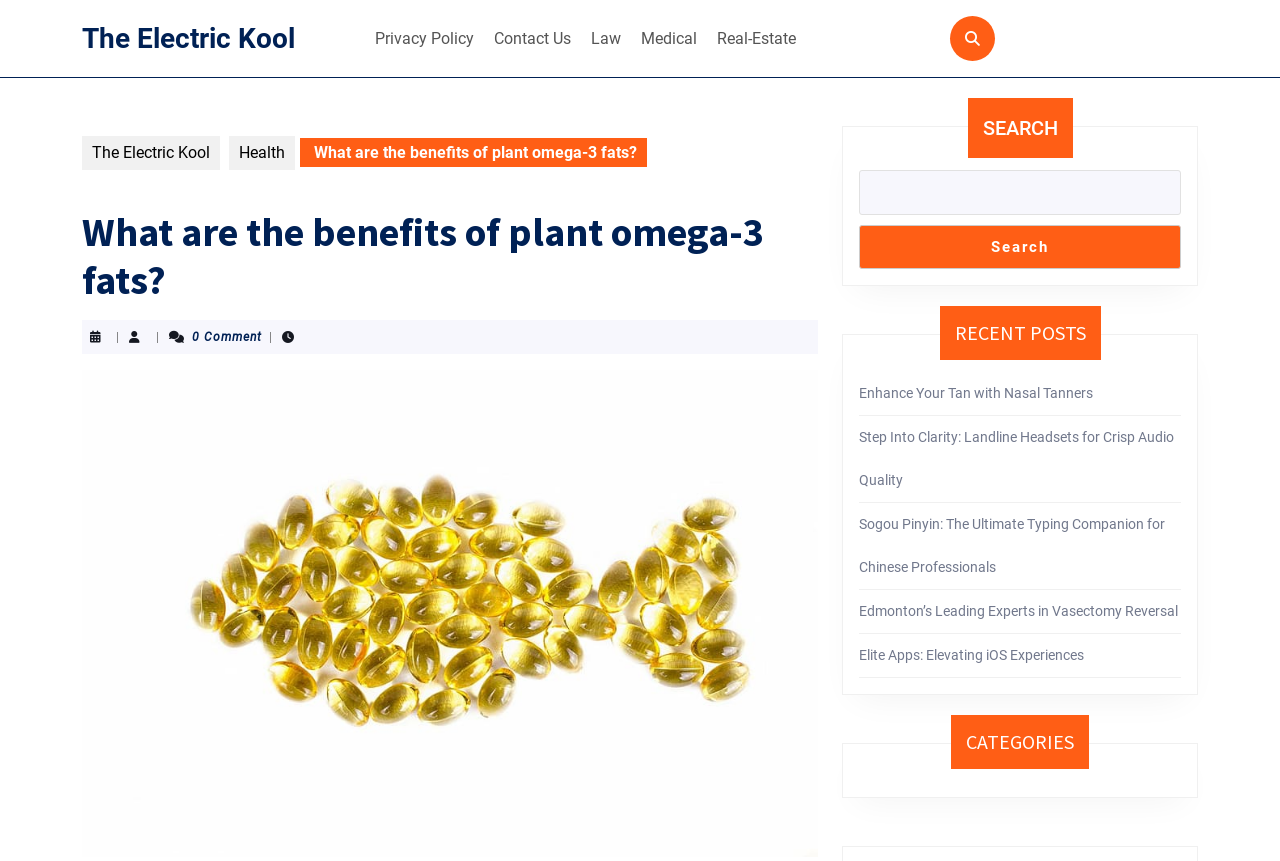Answer the question using only a single word or phrase: 
How many recent posts are listed on the webpage?

5